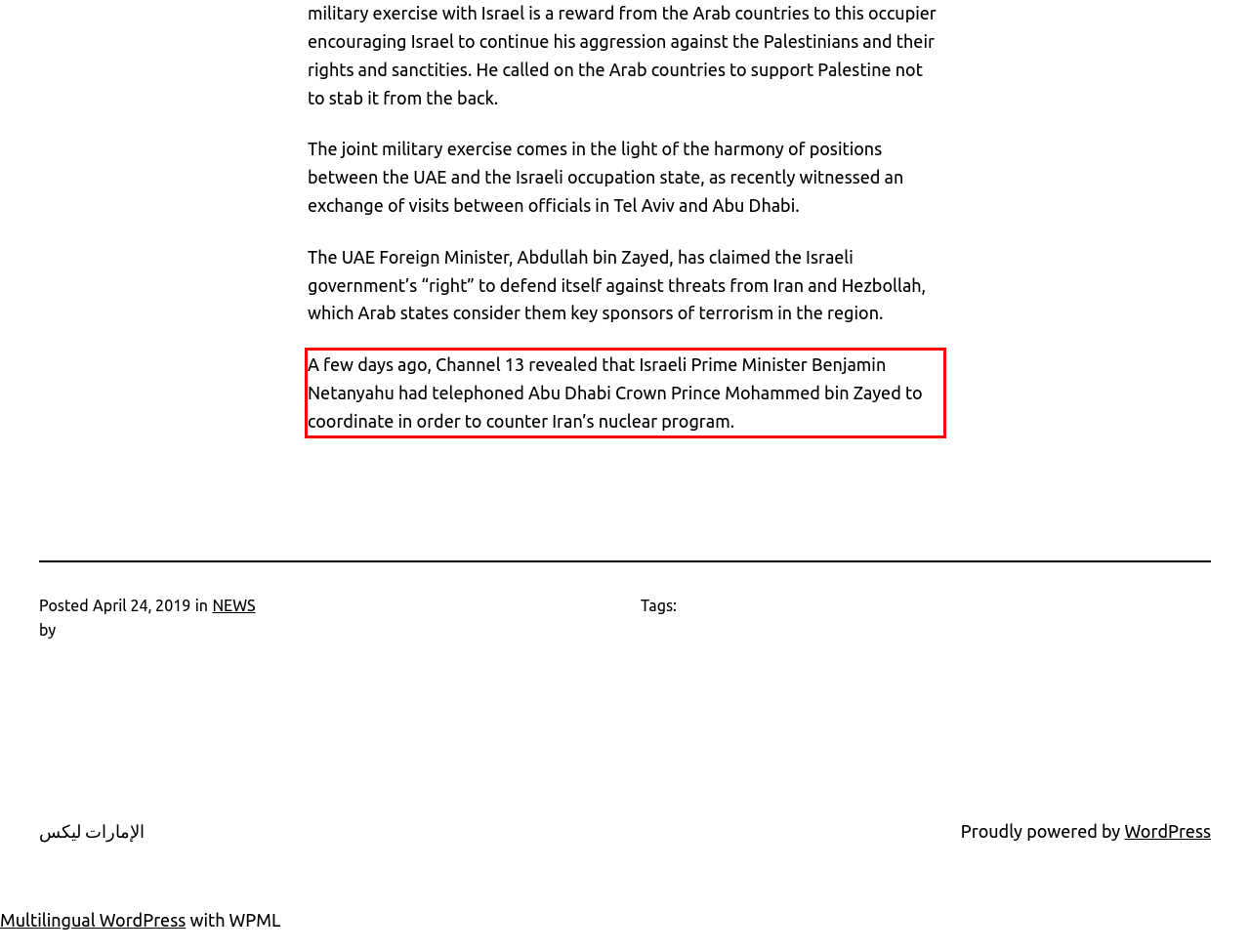The screenshot you have been given contains a UI element surrounded by a red rectangle. Use OCR to read and extract the text inside this red rectangle.

A few days ago, Channel 13 revealed that Israeli Prime Minister Benjamin Netanyahu had telephoned Abu Dhabi Crown Prince Mohammed bin Zayed to coordinate in order to counter Iran’s nuclear program.